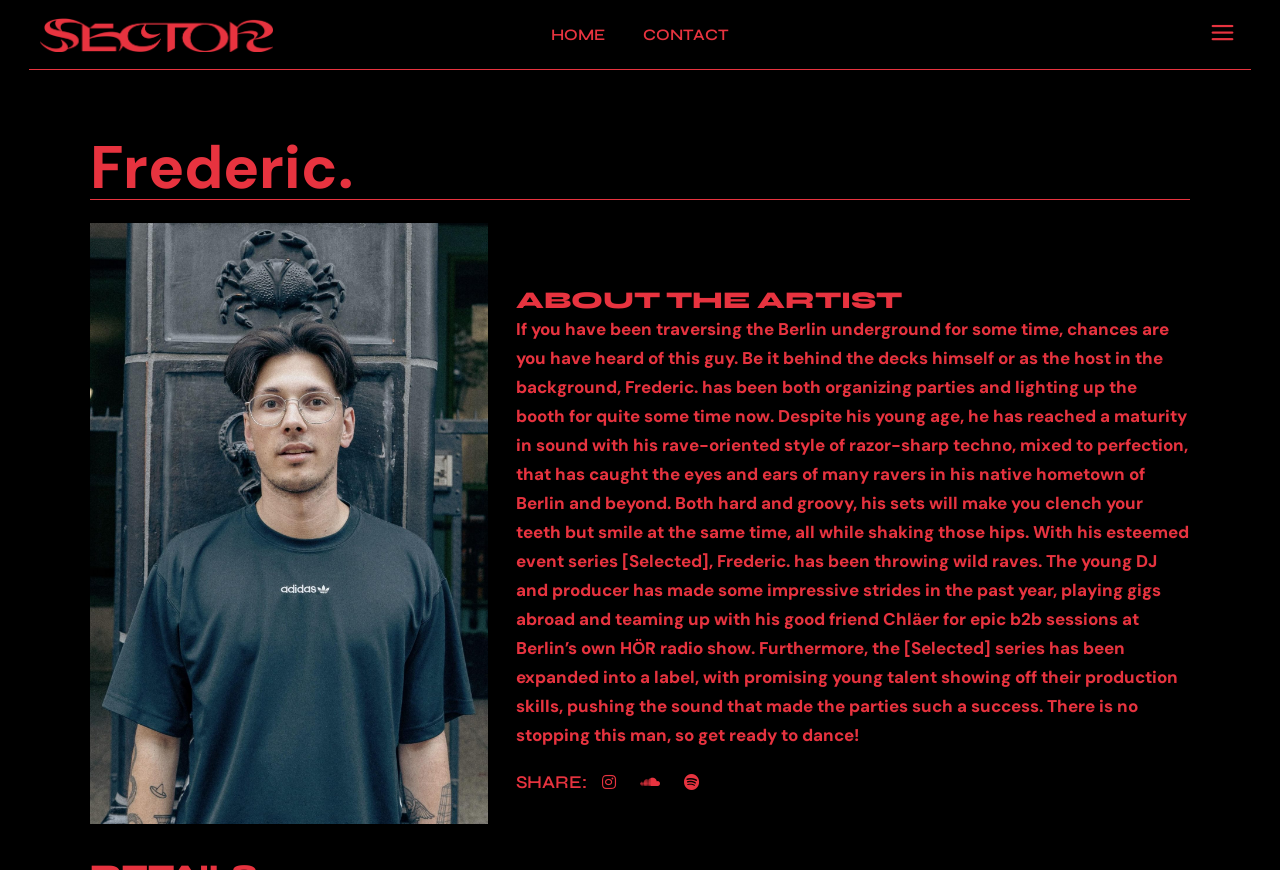Extract the bounding box coordinates of the UI element described by: "Impressum". The coordinates should include four float numbers ranging from 0 to 1, e.g., [left, top, right, bottom].

[0.502, 0.118, 0.674, 0.147]